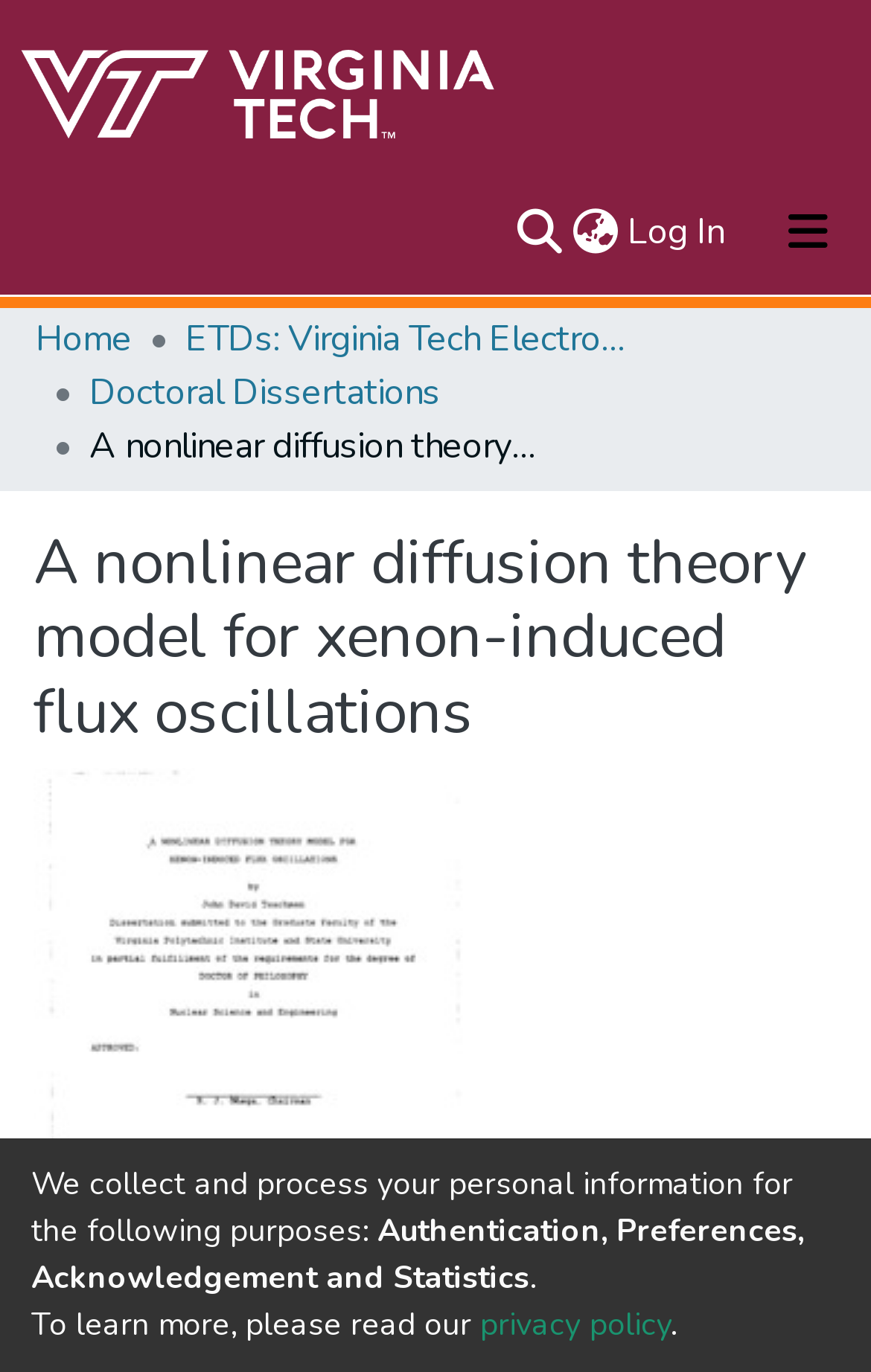What type of content is presented on the webpage?
Refer to the image and answer the question using a single word or phrase.

Academic research